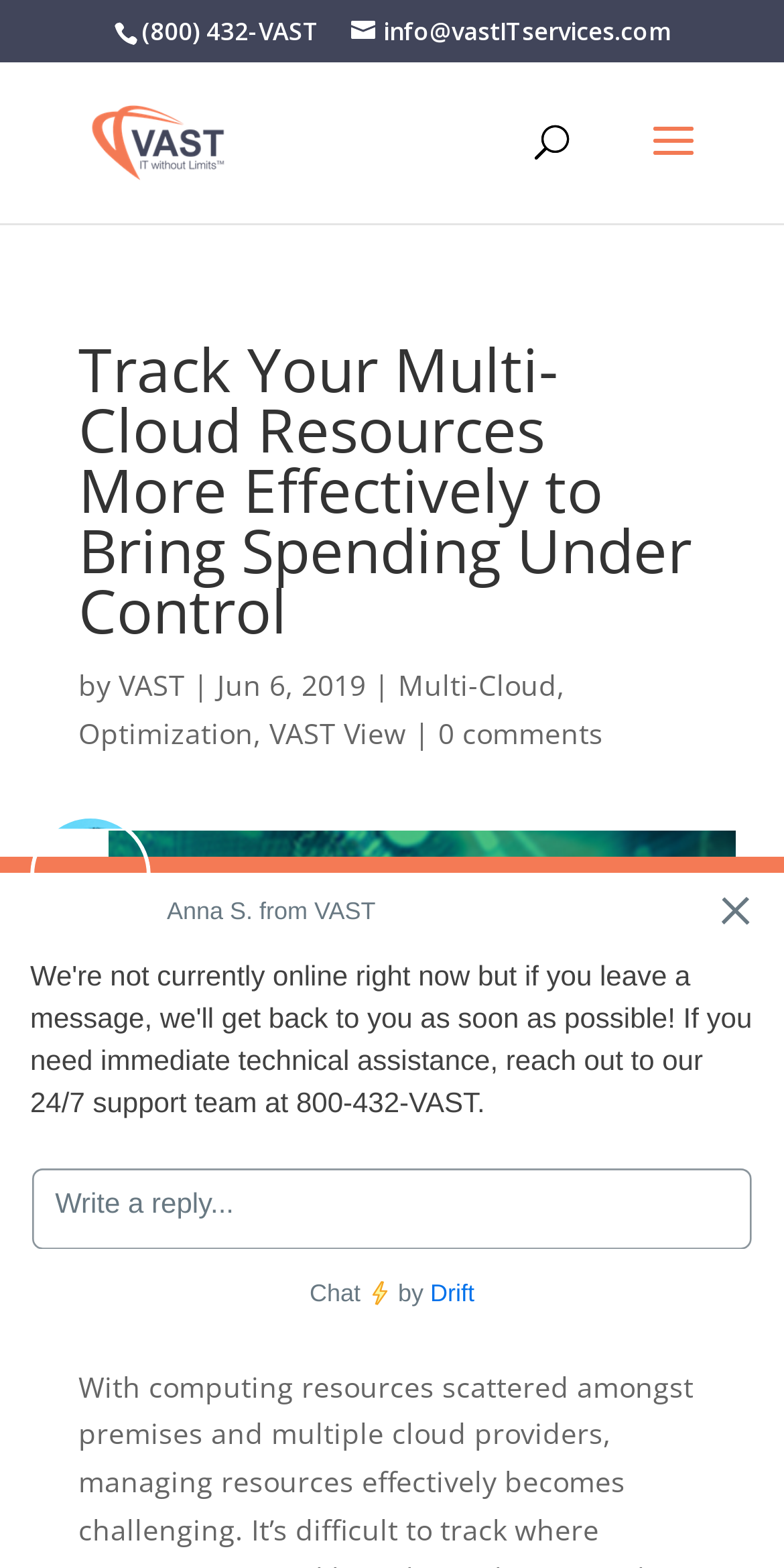What is the phone number of VAST?
Please give a detailed and elaborate explanation in response to the question.

I found the phone number by looking at the top section of the webpage, where the company's contact information is usually displayed. The phone number is written in a static text element with the content '(800) 432-VAST'.